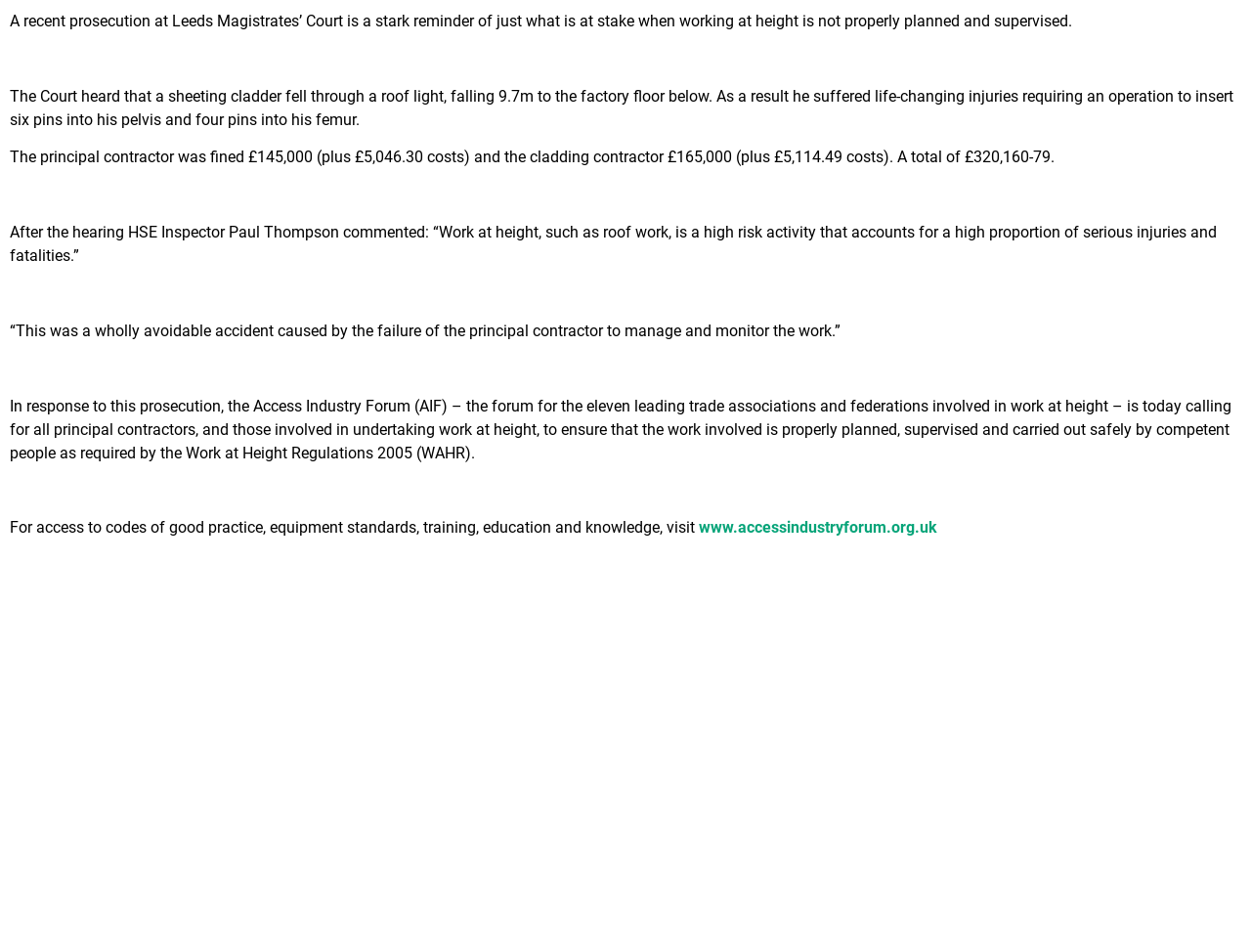Based on the image, provide a detailed response to the question:
What was the height of the fall that caused life-changing injuries?

According to the text, a sheeting cladder fell through a roof light, falling 9.7m to the factory floor below, resulting in life-changing injuries.